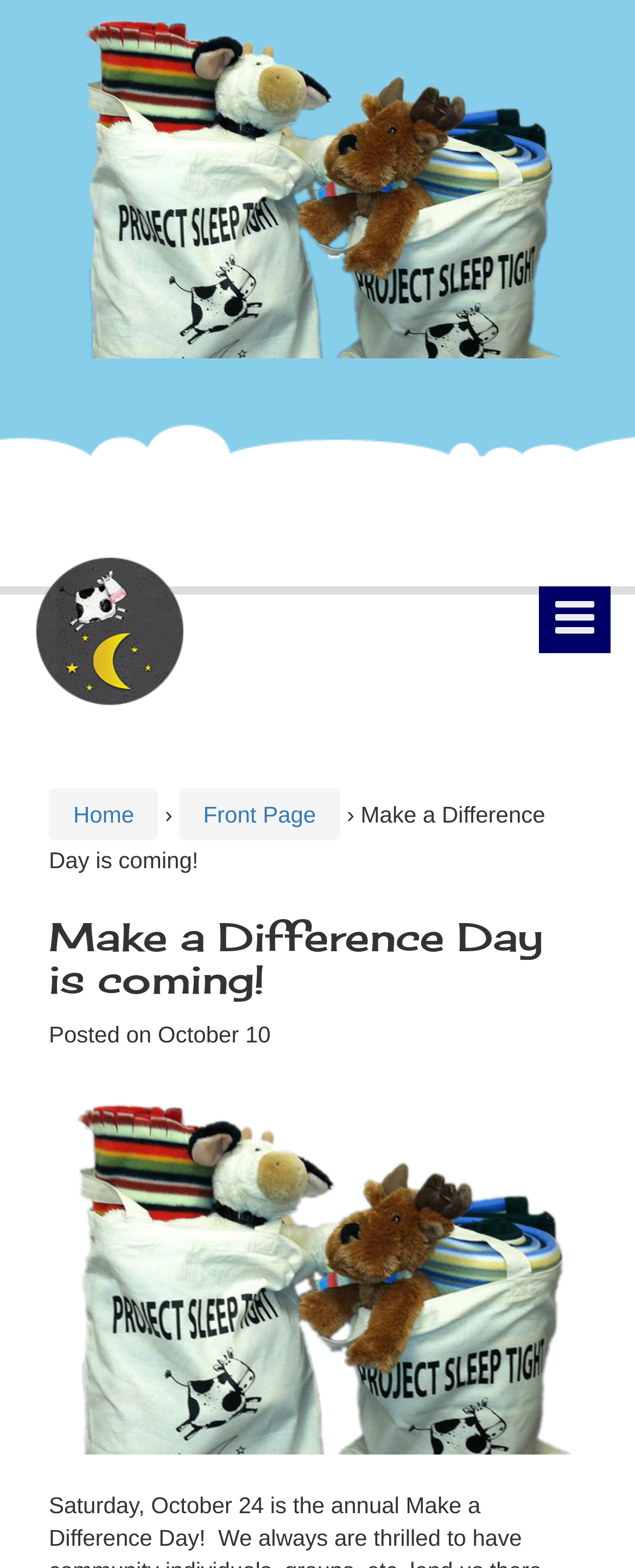Predict the bounding box coordinates of the UI element that matches this description: "Front Page". The coordinates should be in the format [left, top, right, bottom] with each value between 0 and 1.

[0.32, 0.511, 0.498, 0.528]